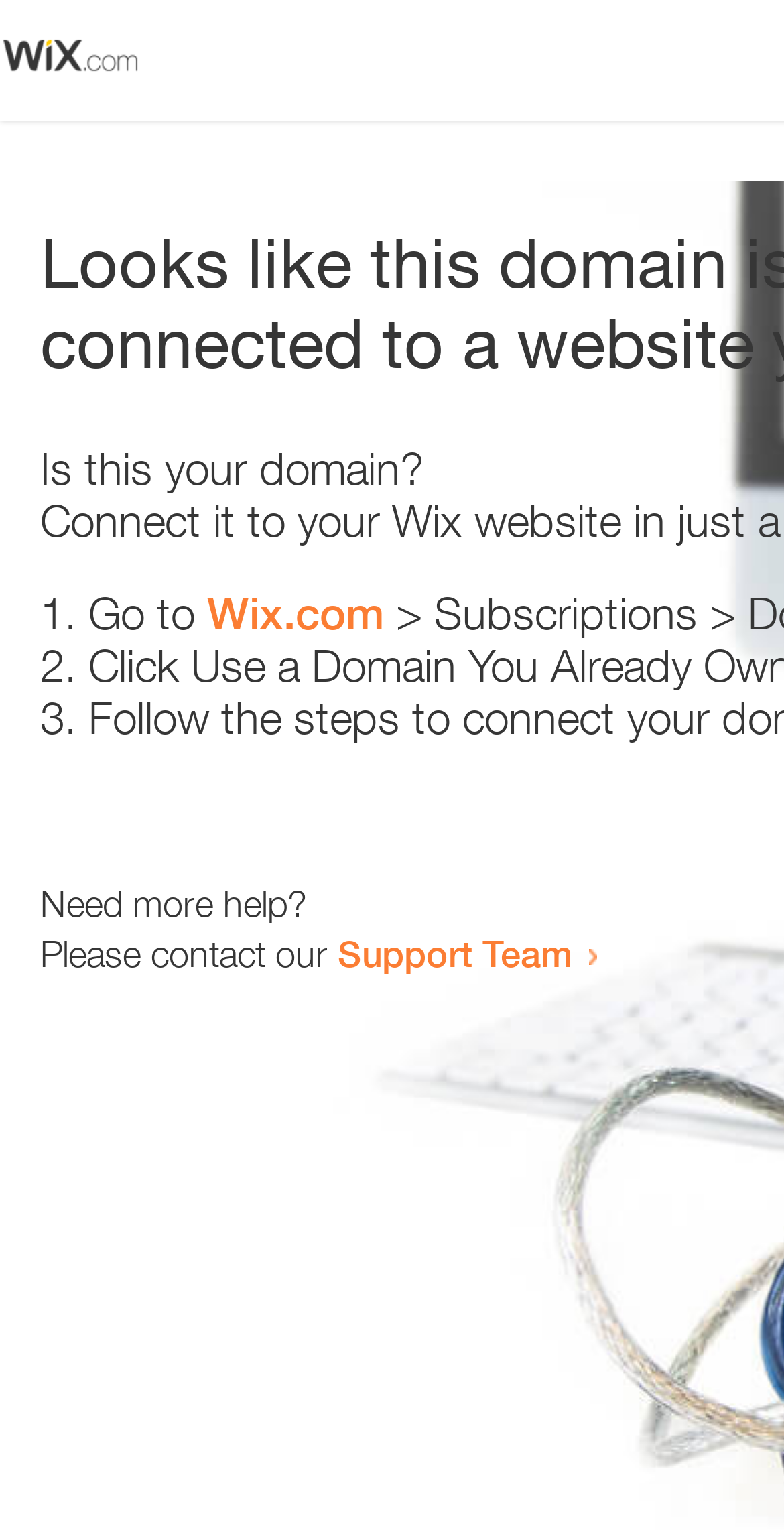Carefully examine the image and provide an in-depth answer to the question: What is the support team contact method?

The webpage contains a link 'Support Team' which suggests that the support team can be contacted by clicking on this link. This implies that the contact method is a link.